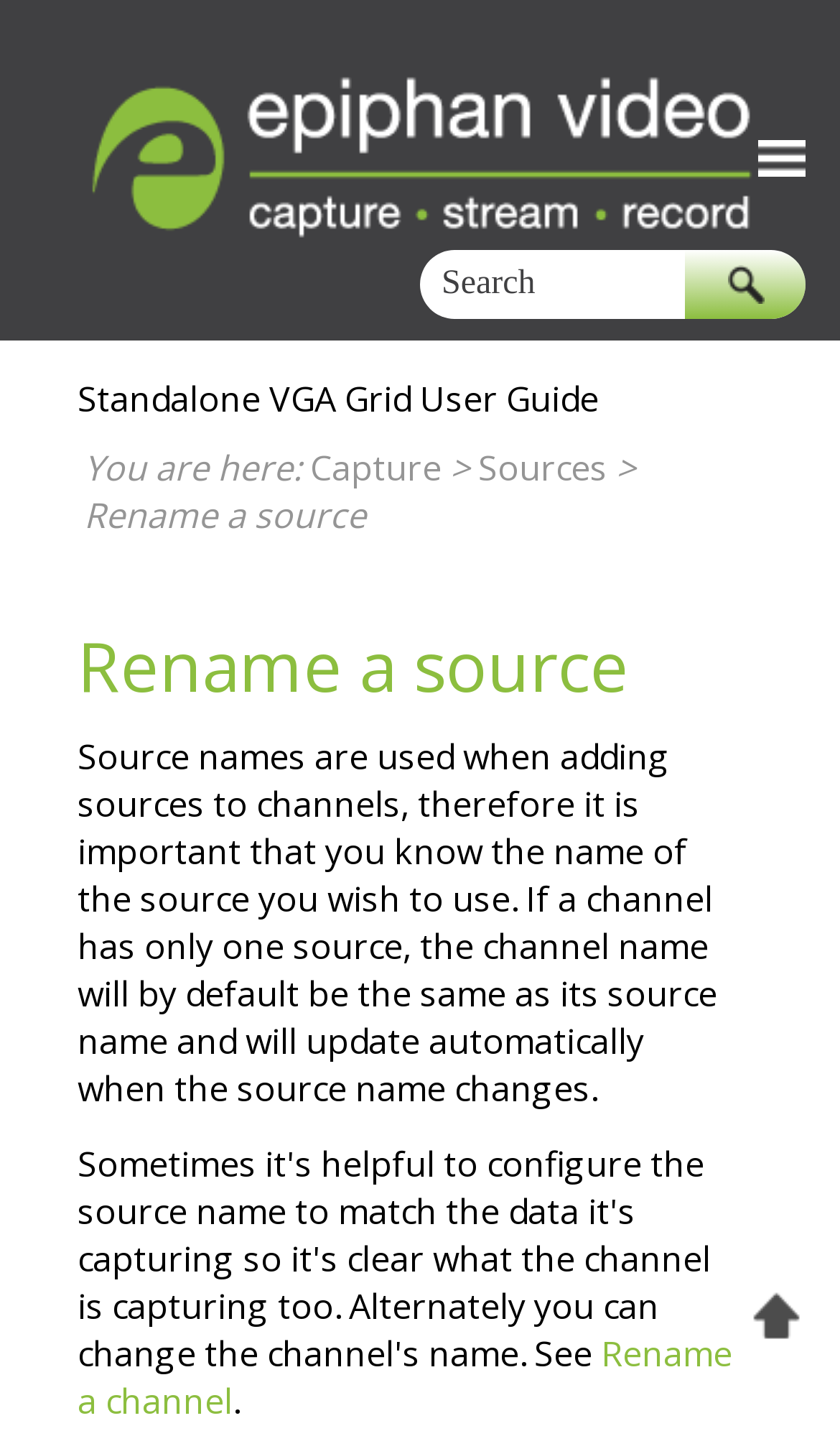What is the relationship between a channel name and its source name? Based on the screenshot, please respond with a single word or phrase.

Same by default